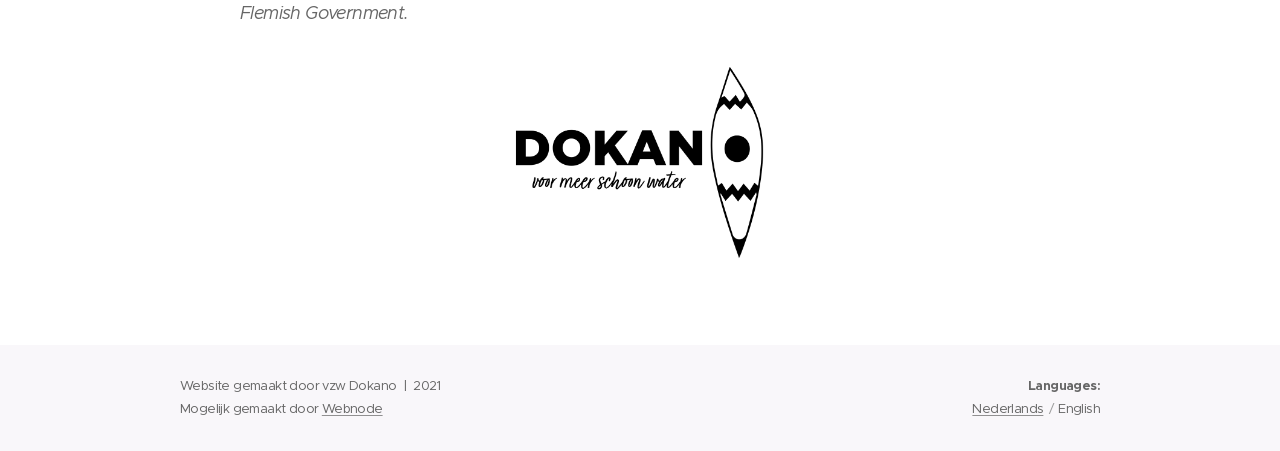Respond to the following question with a brief word or phrase:
What is the name of the organization that made the website?

vzw Dokano